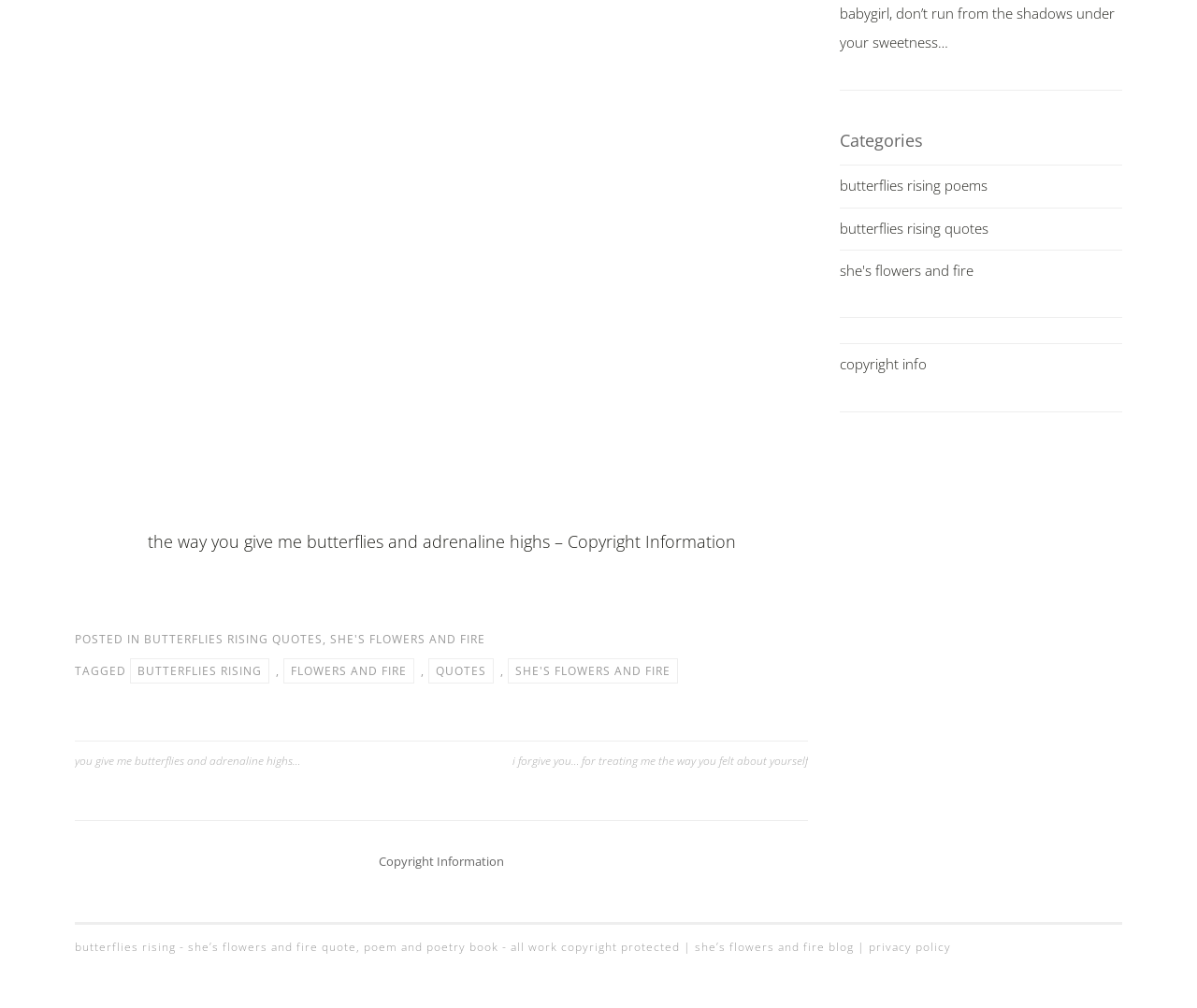Find the bounding box coordinates for the HTML element described as: "she's flowers and fire". The coordinates should consist of four float values between 0 and 1, i.e., [left, top, right, bottom].

[0.424, 0.653, 0.566, 0.678]